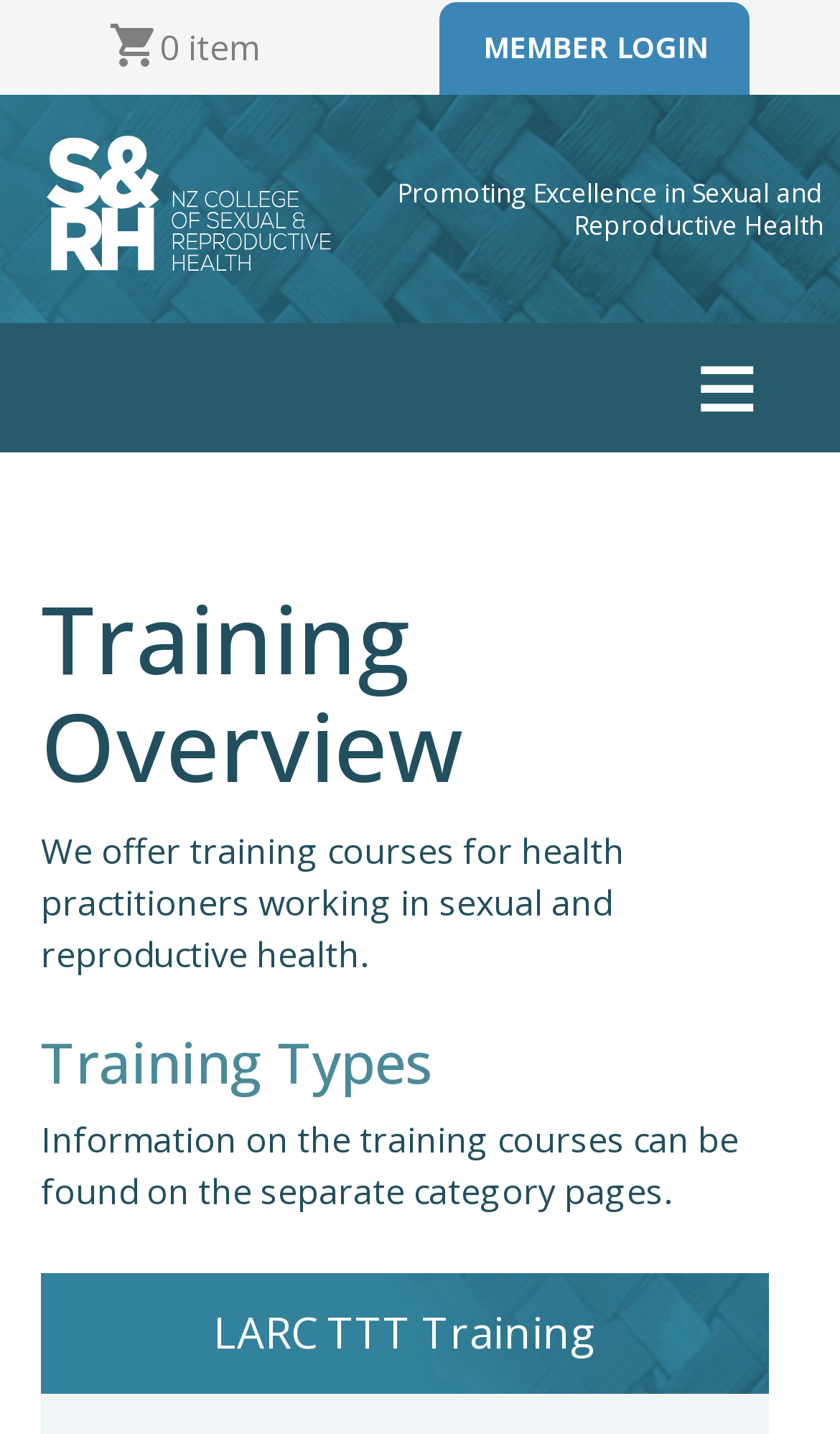Determine the bounding box coordinates of the clickable area required to perform the following instruction: "Login with Email and Password". The coordinates should be represented as four float numbers between 0 and 1: [left, top, right, bottom].

[0.322, 0.147, 0.871, 0.204]